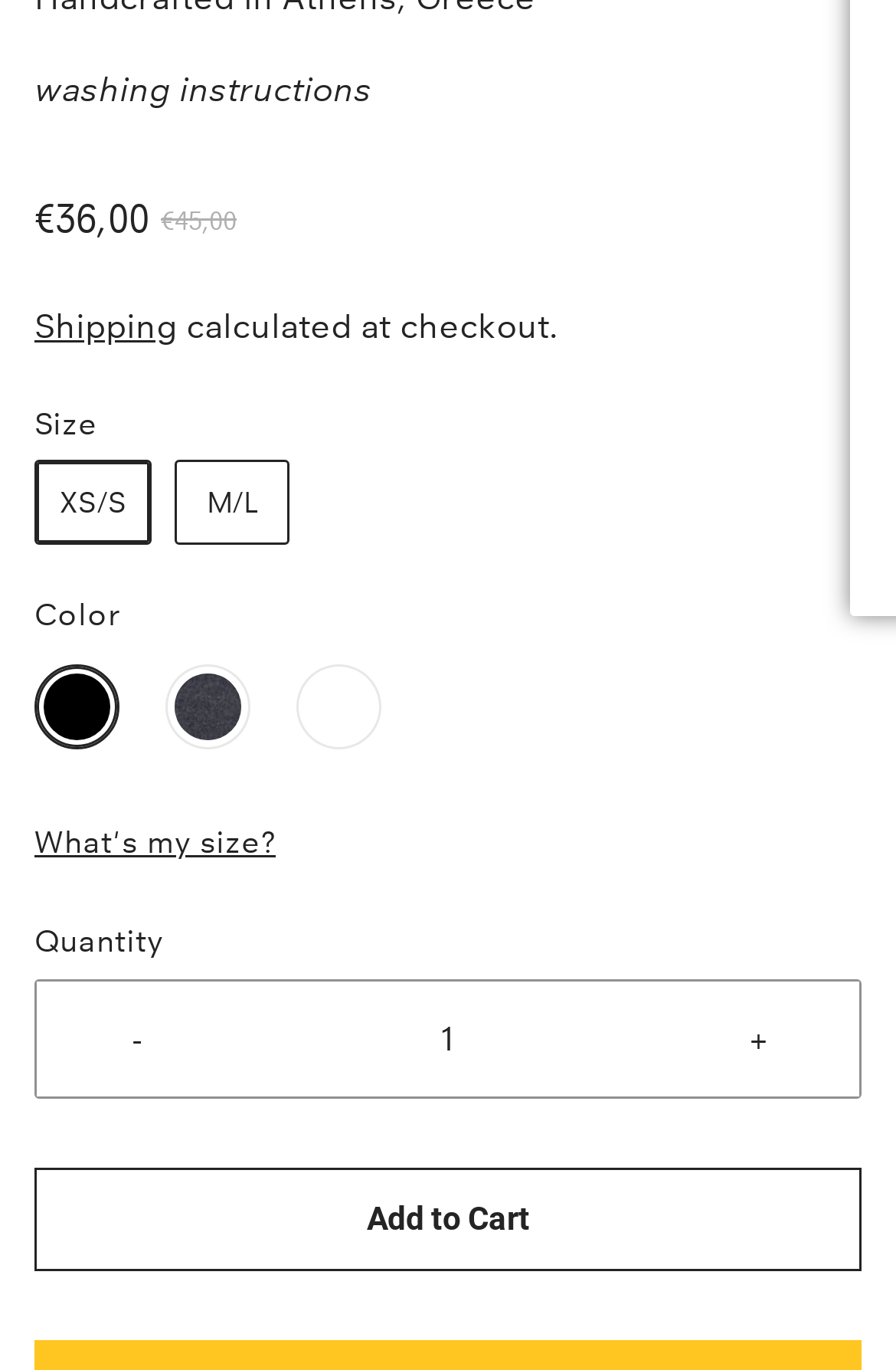What is the default color of the product?
Could you give a comprehensive explanation in response to this question?

The default color of the product can be determined by looking at the radio button group with the label 'Color' and finding the radio button that is checked, which is 'black'.